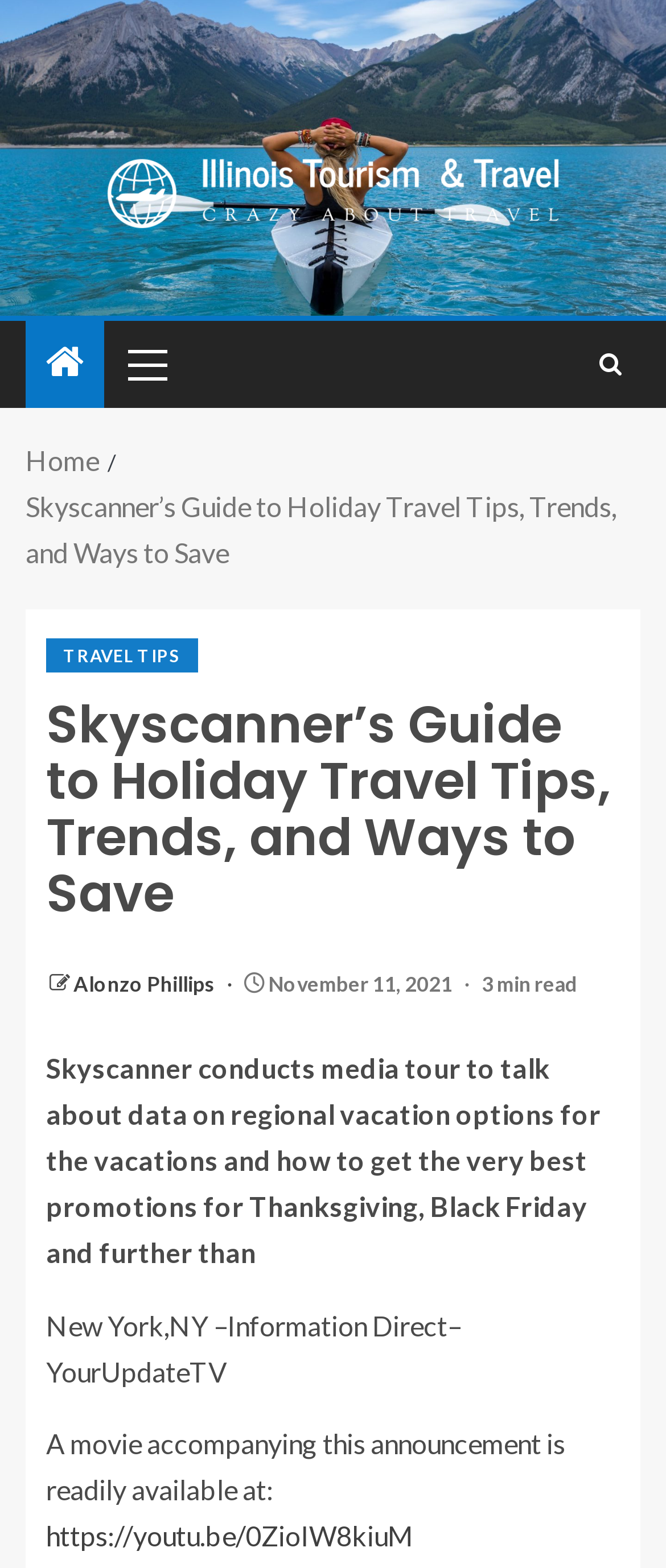Please find the bounding box coordinates of the element that must be clicked to perform the given instruction: "Read about business". The coordinates should be four float numbers from 0 to 1, i.e., [left, top, right, bottom].

None